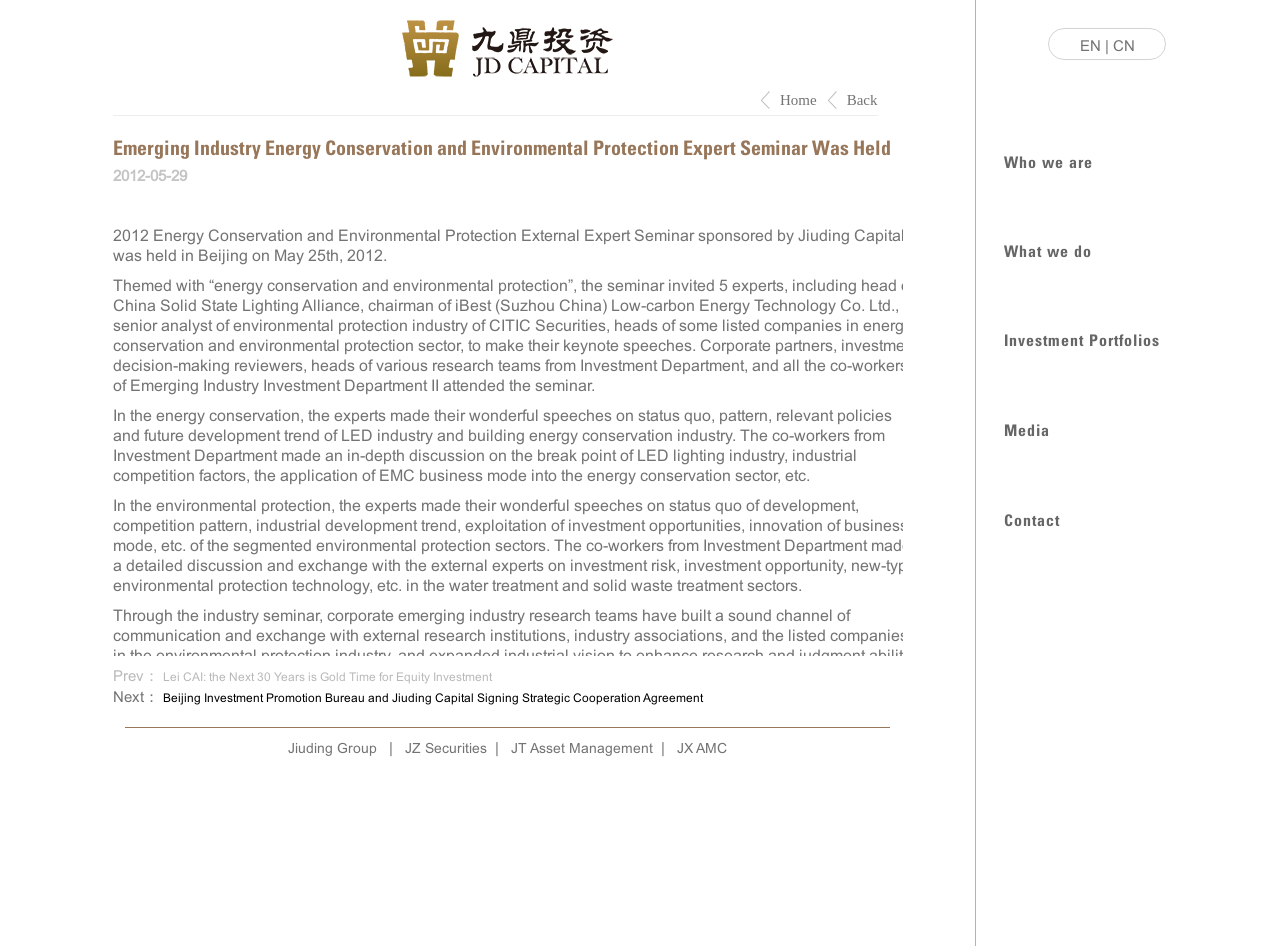Find the bounding box coordinates for the element that must be clicked to complete the instruction: "Click the logo to go to the homepage". The coordinates should be four float numbers between 0 and 1, indicated as [left, top, right, bottom].

None